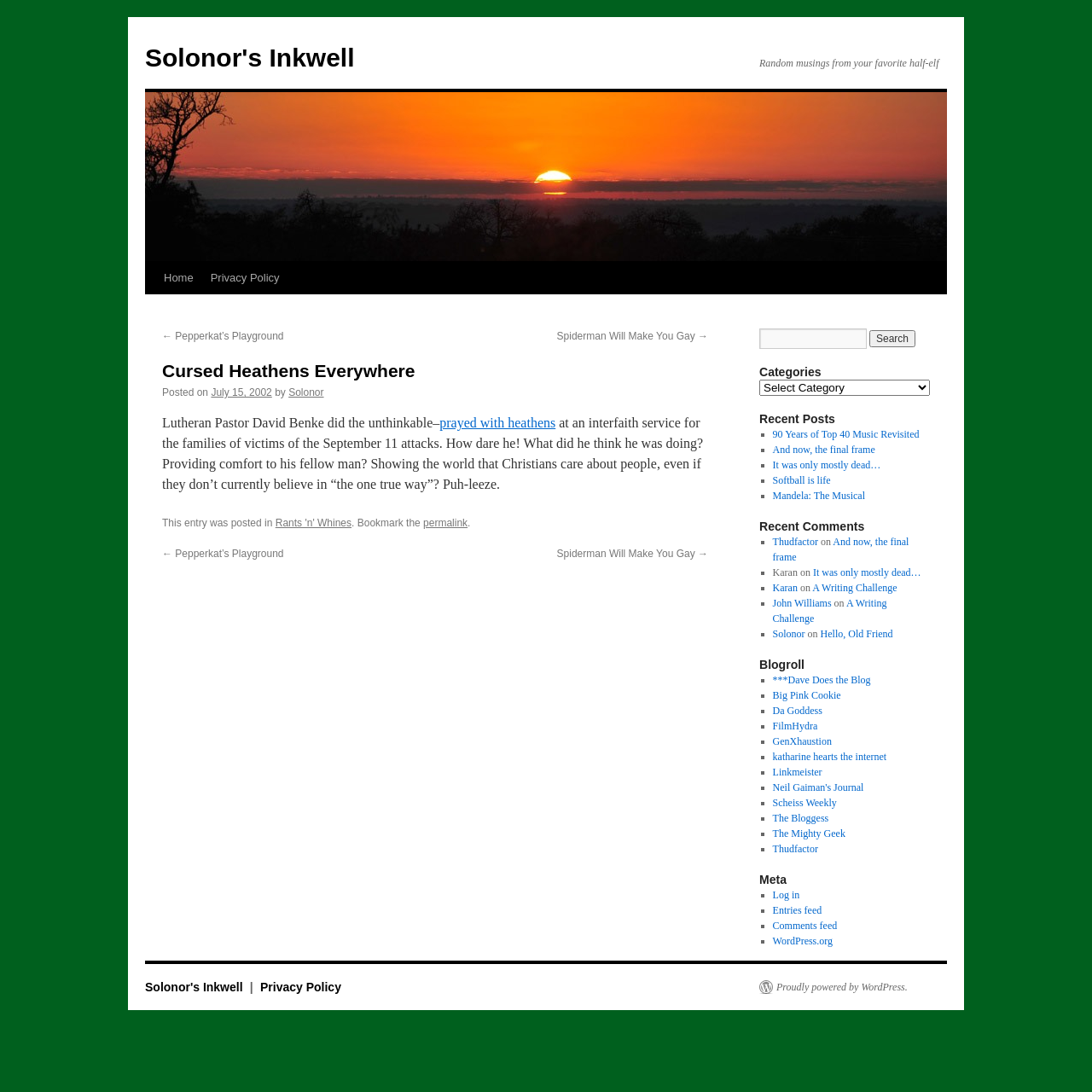Find and generate the main title of the webpage.

Cursed Heathens Everywhere